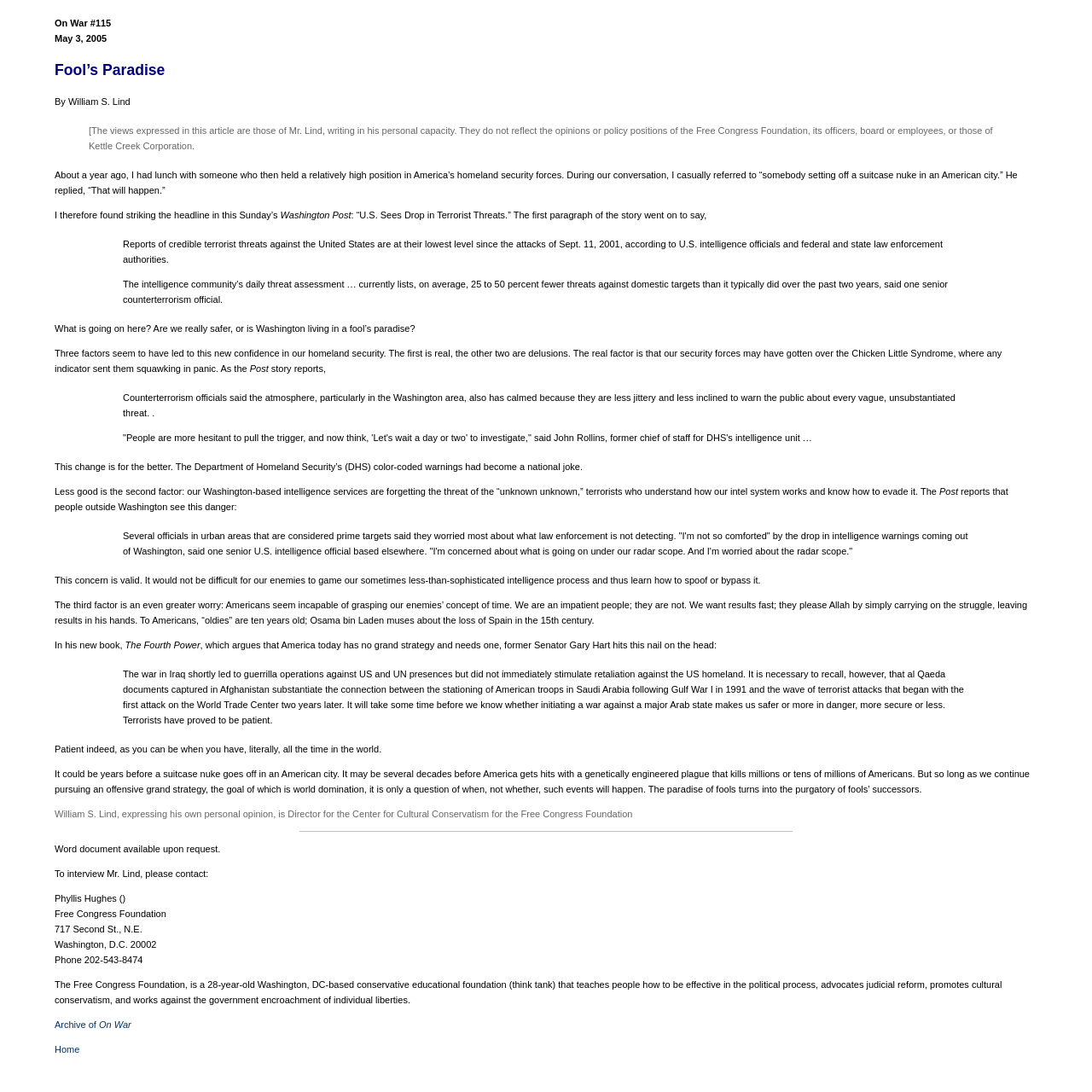What is the name of the newspaper mentioned in the article?
Using the details from the image, give an elaborate explanation to answer the question.

The newspaper is mentioned in the article as 'I therefore found striking the headline in this Sunday’s Washington Post: “U.S. Sees Drop in Terrorist Threats.”'.